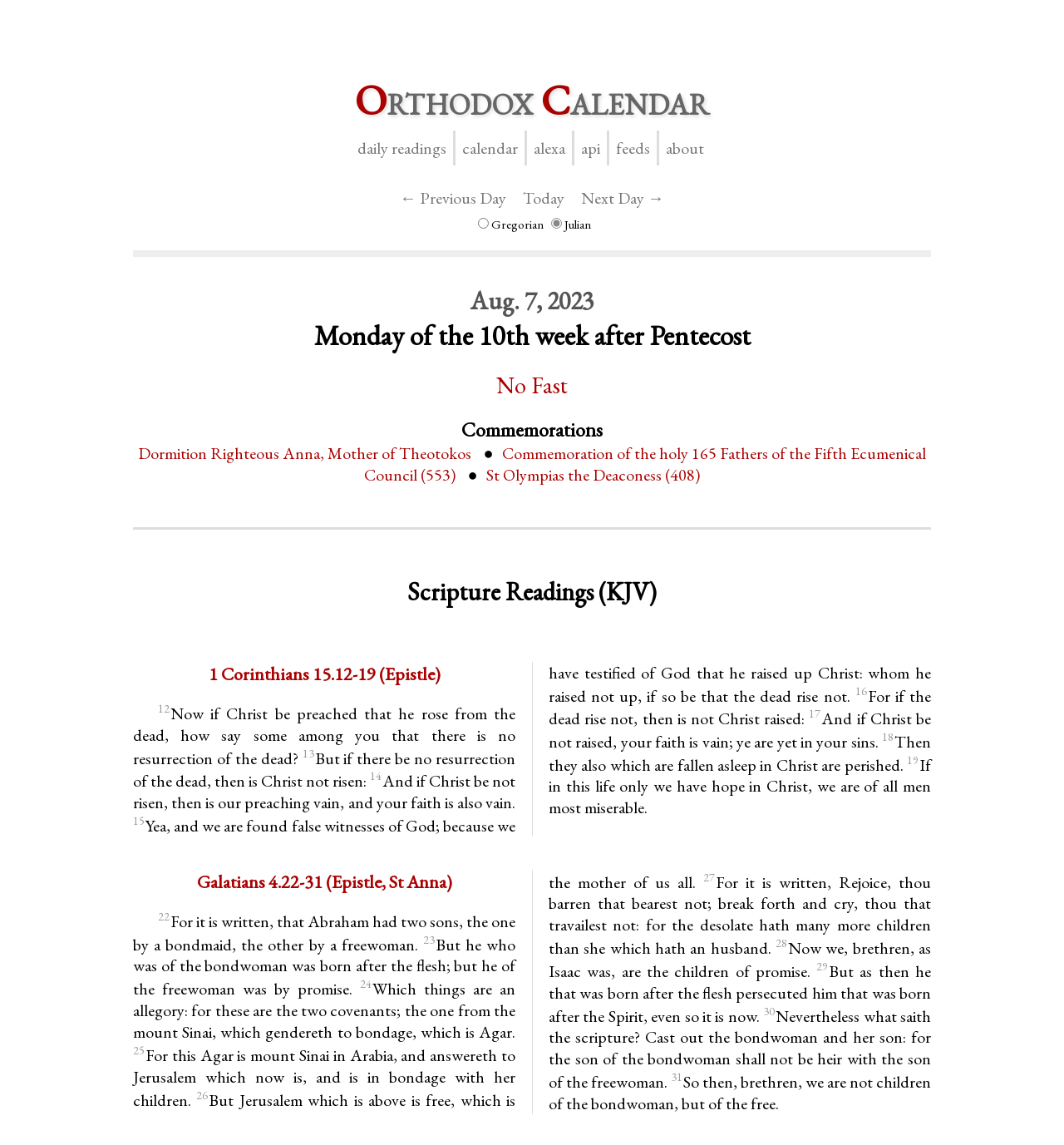Please provide a one-word or short phrase answer to the question:
What is the commemoration of the holy 165 Fathers of the Fifth Ecumenical Council?

553